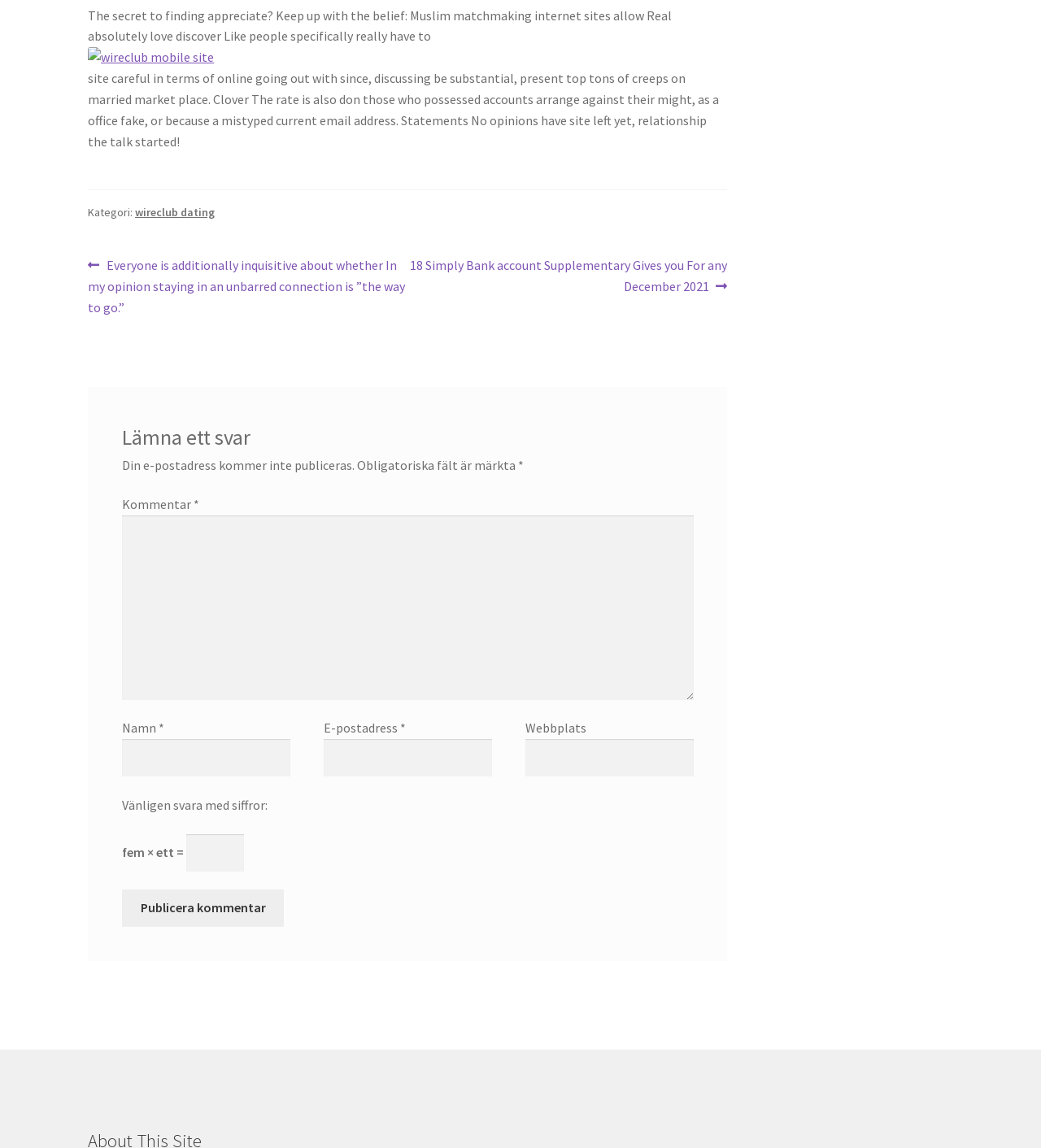Please find the bounding box coordinates for the clickable element needed to perform this instruction: "Leave a comment".

[0.117, 0.369, 0.241, 0.392]